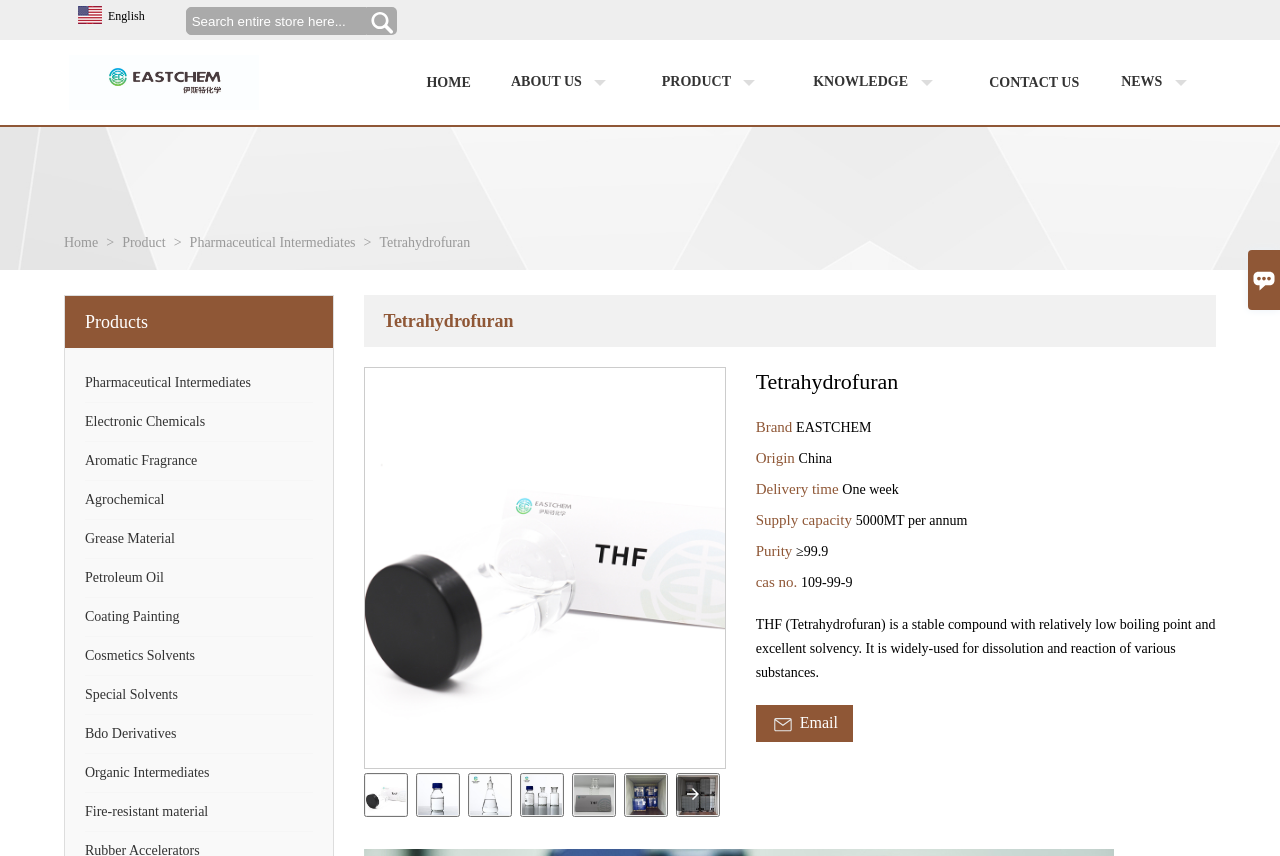Find the bounding box coordinates of the element's region that should be clicked in order to follow the given instruction: "Search entire store here". The coordinates should consist of four float numbers between 0 and 1, i.e., [left, top, right, bottom].

[0.145, 0.008, 0.286, 0.041]